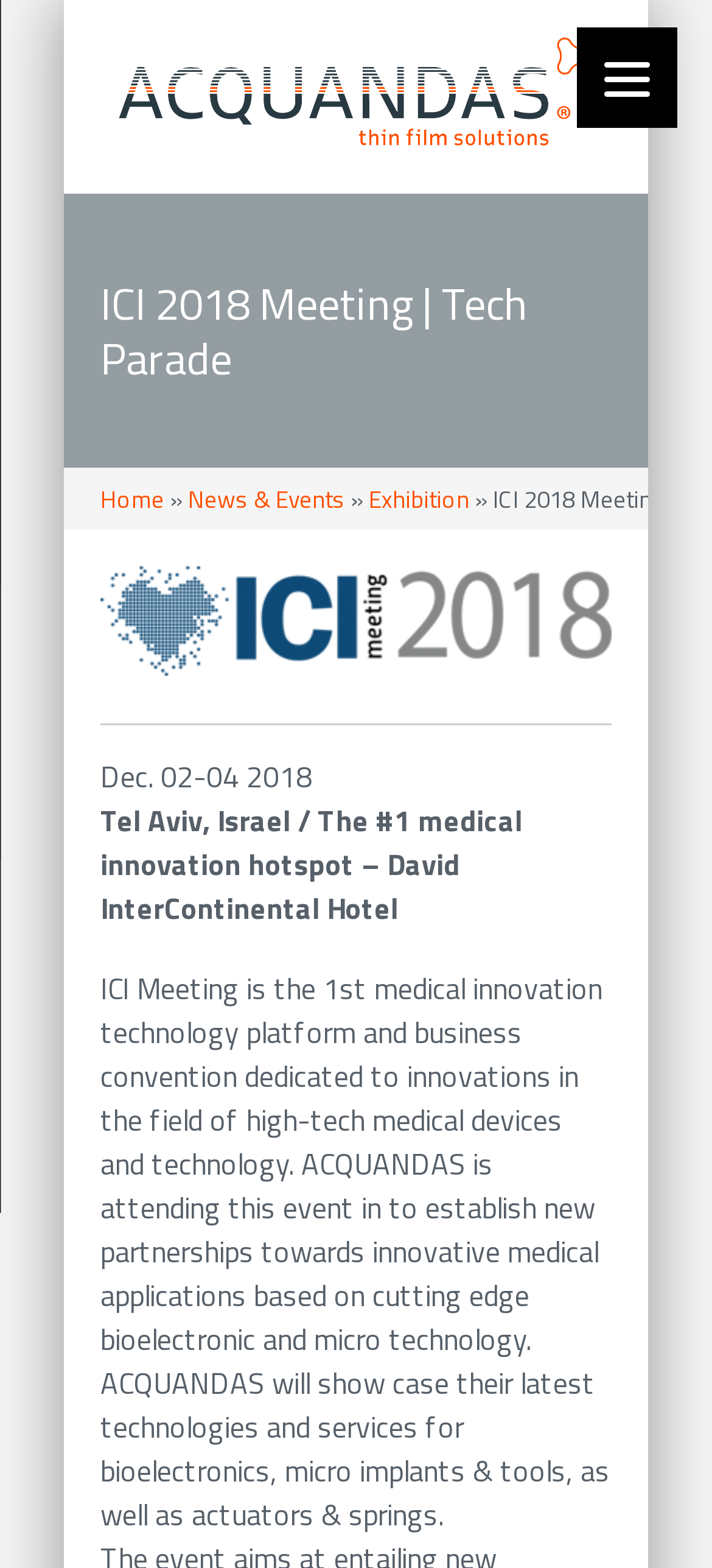What is the location of the ICI Meeting?
Can you offer a detailed and complete answer to this question?

I found the answer by looking at the text element that describes the event location, which is 'Tel Aviv, Israel / The #1 medical innovation hotspot – David InterContinental Hotel'.